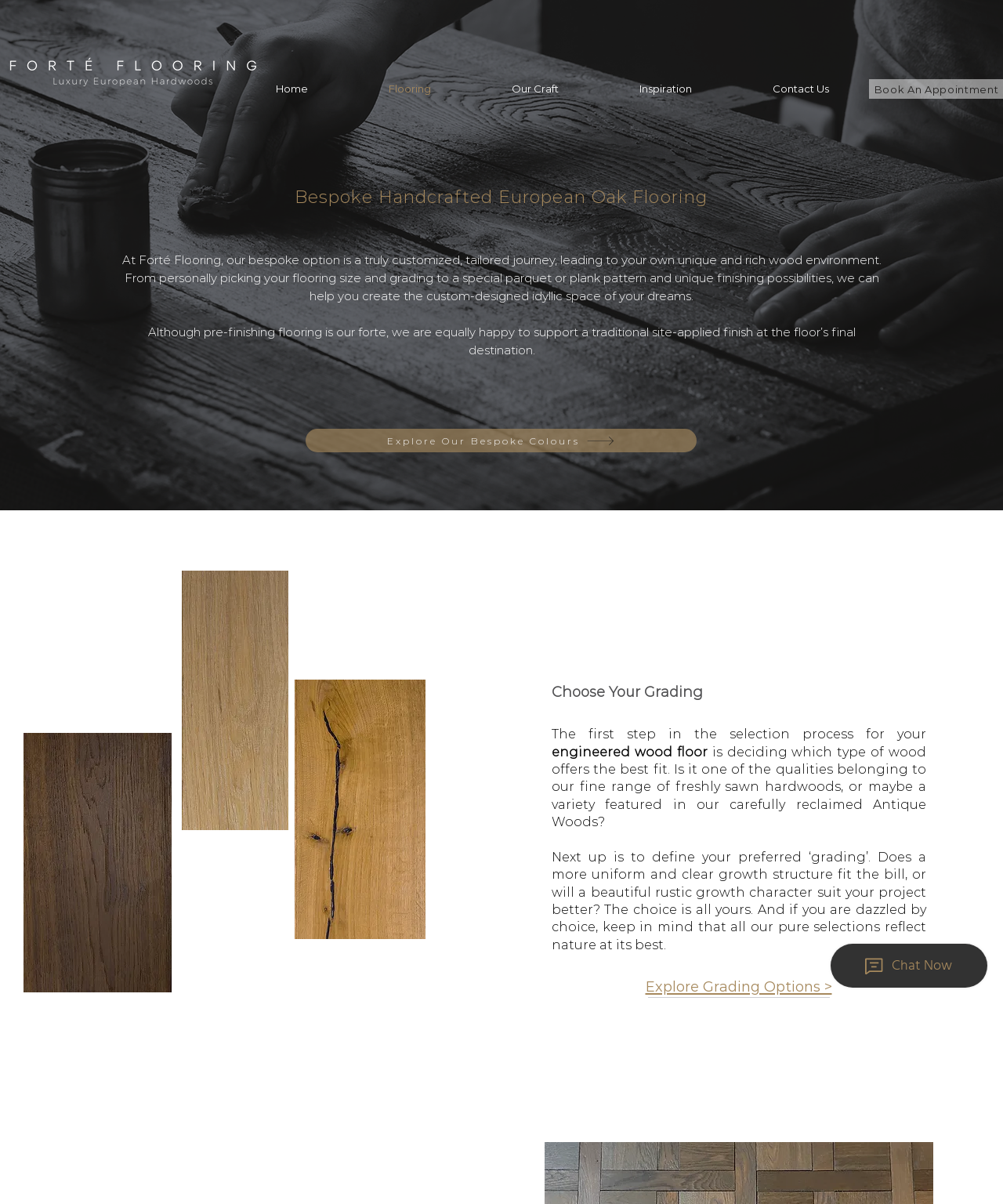What is the purpose of the 'Explore Grading Options' link?
Provide a thorough and detailed answer to the question.

The 'Explore Grading Options' link is provided to allow users to explore different grading options for their engineered wood floor, such as uniform and clear growth structure or rustic growth character.